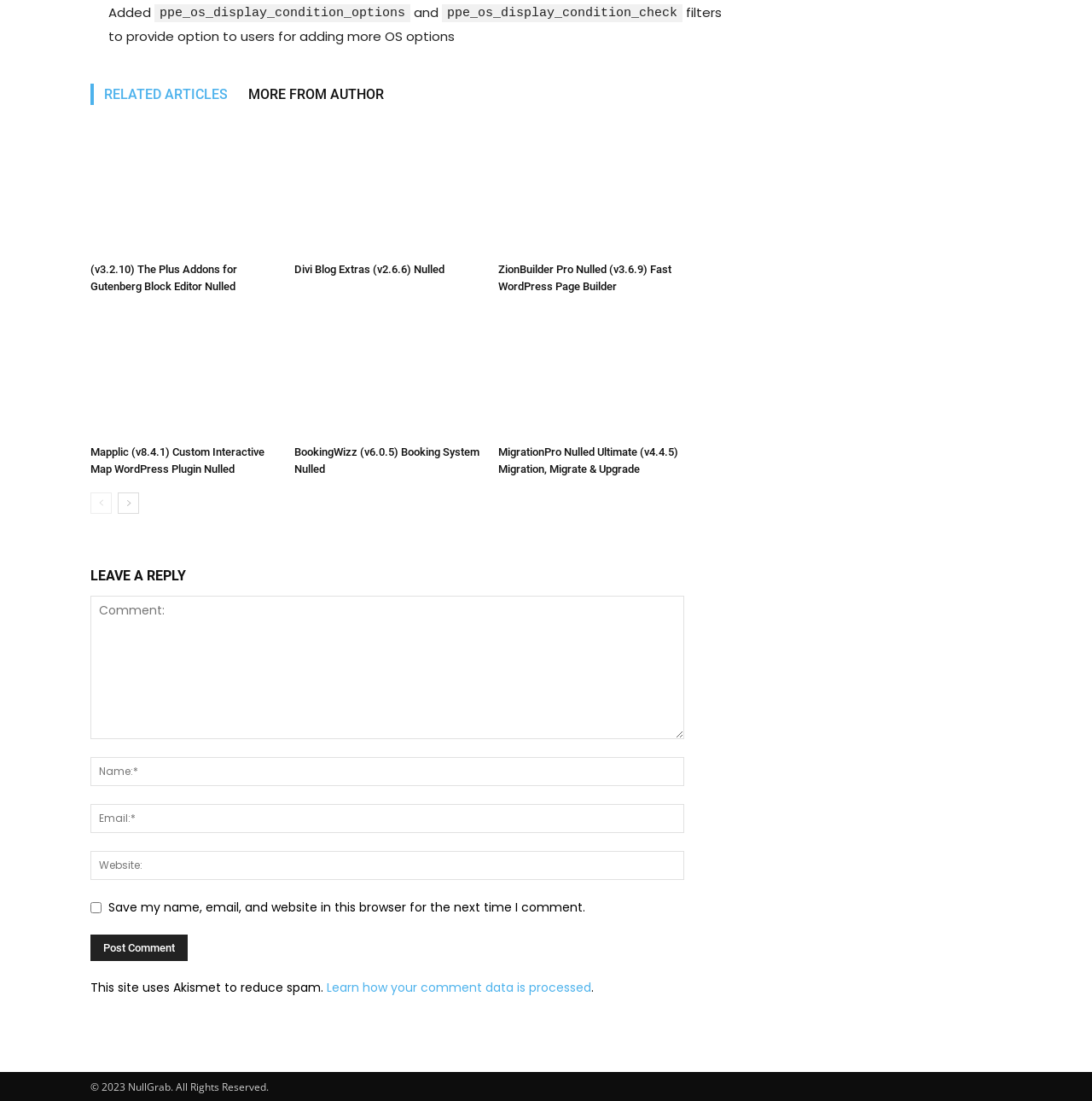Determine the bounding box coordinates for the clickable element to execute this instruction: "Click the 'RELATED ARTICLES' link". Provide the coordinates as four float numbers between 0 and 1, i.e., [left, top, right, bottom].

[0.083, 0.076, 0.218, 0.096]